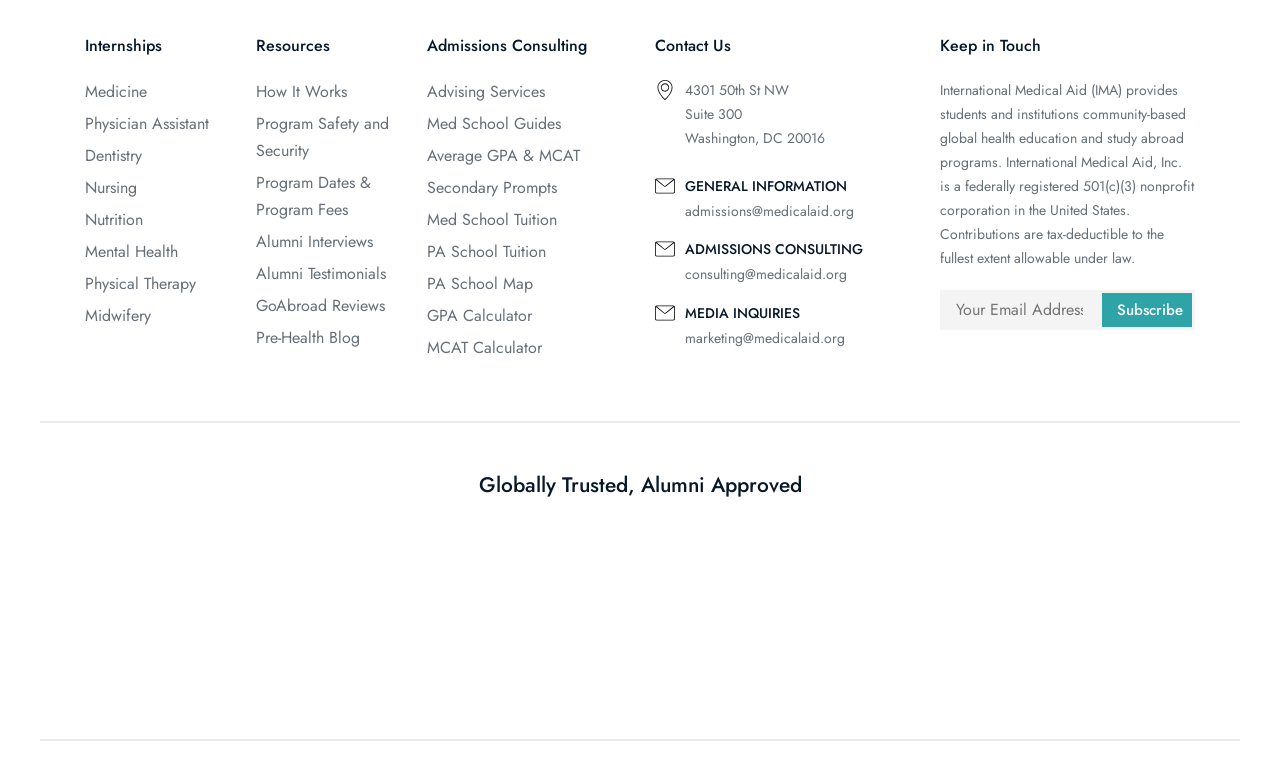Please analyze the image and give a detailed answer to the question:
What type of programs does International Medical Aid offer?

According to the static text on the webpage, International Medical Aid provides students and institutions with community-based global health education and study abroad programs.